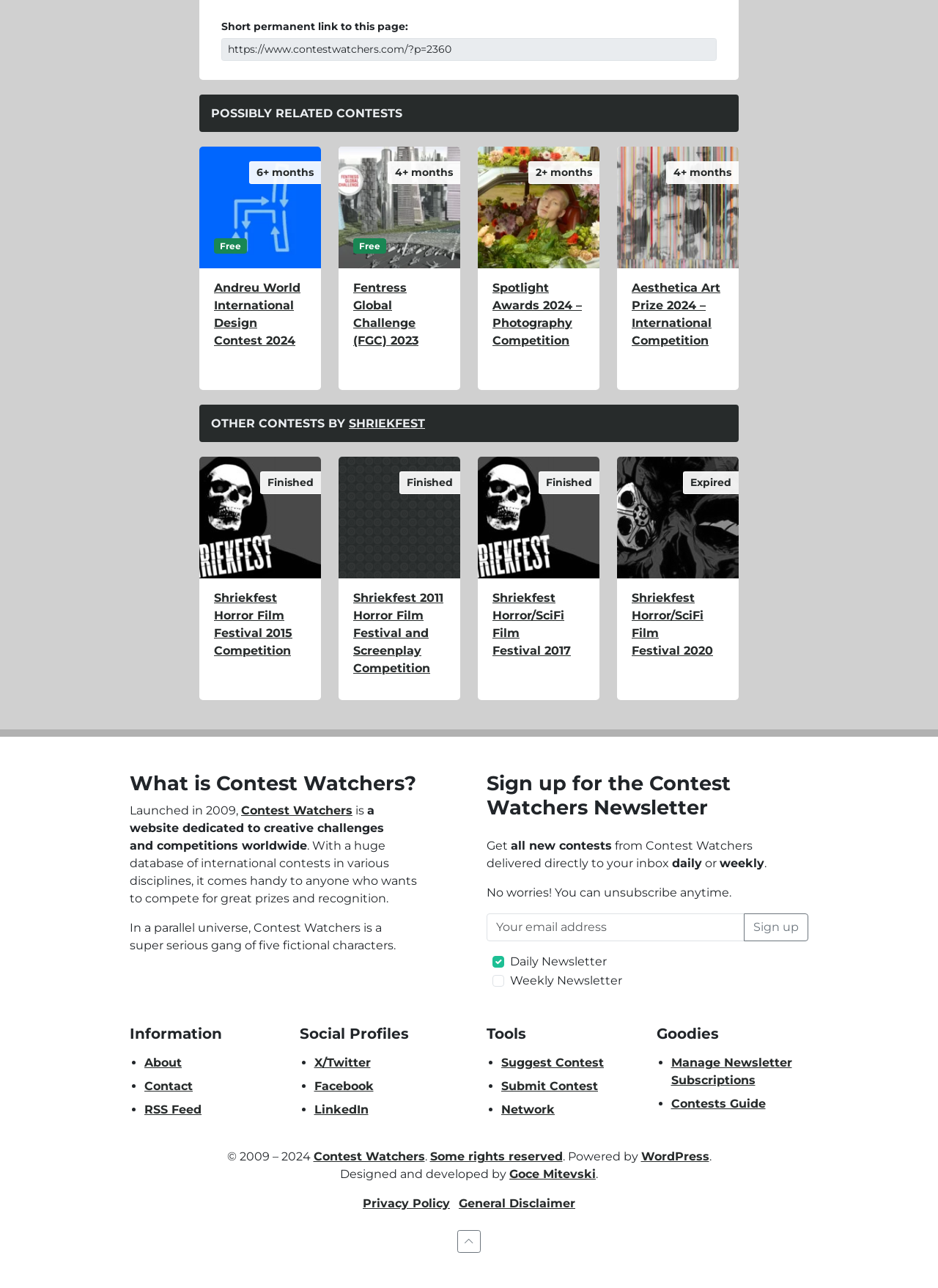Can you specify the bounding box coordinates for the region that should be clicked to fulfill this instruction: "View the Andreu World International Design Contest 2024".

[0.212, 0.208, 0.342, 0.303]